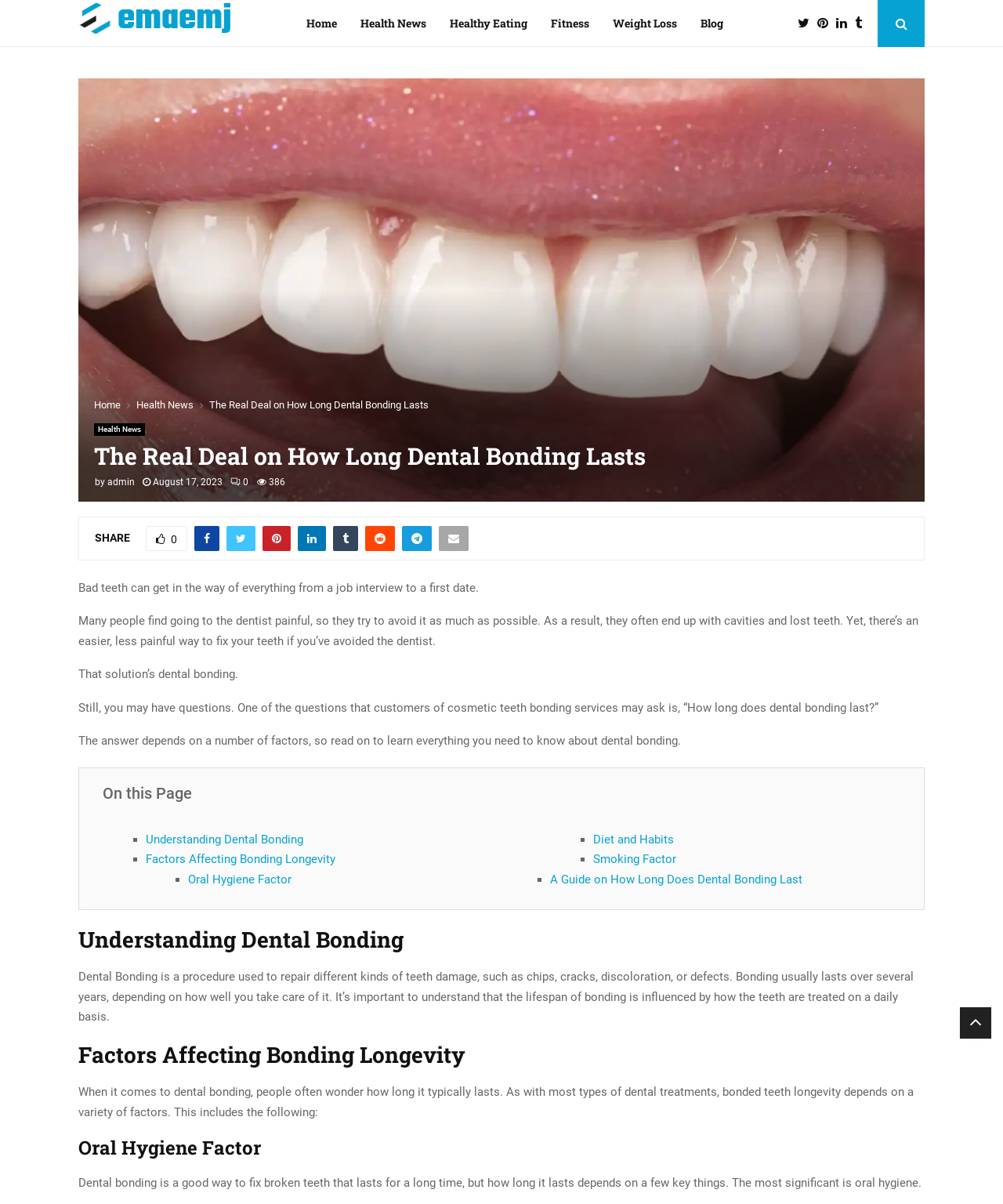Elaborate on the different components and information displayed on the webpage.

This webpage is about dental bonding, specifically discussing how long it lasts and the factors that affect its longevity. At the top of the page, there is a heading "The Real Deal on How Long Dental Bonding Lasts" and a link to the website's logo "Ema Emj" with an image. Below the heading, there are several links to other sections of the website, including "Home", "Health News", "Healthy Eating", "Fitness", "Weight Loss", and "Blog".

On the right side of the page, there are social media links and a search icon. Below the links, there is a large image that spans the width of the page. Underneath the image, there is a heading "The Real Deal on How Long Dental Bonding Lasts" again, followed by the author's name "admin" and the date "August 17, 2023". There are also several social media sharing links and a "SHARE" button.

The main content of the page is divided into several sections. The first section discusses the importance of dental bonding and how it can improve one's life. The second section asks the question "How long does dental bonding last?" and provides an overview of the factors that affect its longevity.

The page then provides a table of contents with links to different sections, including "Understanding Dental Bonding", "Factors Affecting Bonding Longevity", "Oral Hygiene Factor", "Diet and Habits", and "Smoking Factor". Each section provides detailed information about the topic, with headings and paragraphs of text.

Throughout the page, there are several links to other related topics and a search icon at the bottom right corner. The overall layout is clean and easy to navigate, with clear headings and concise text.